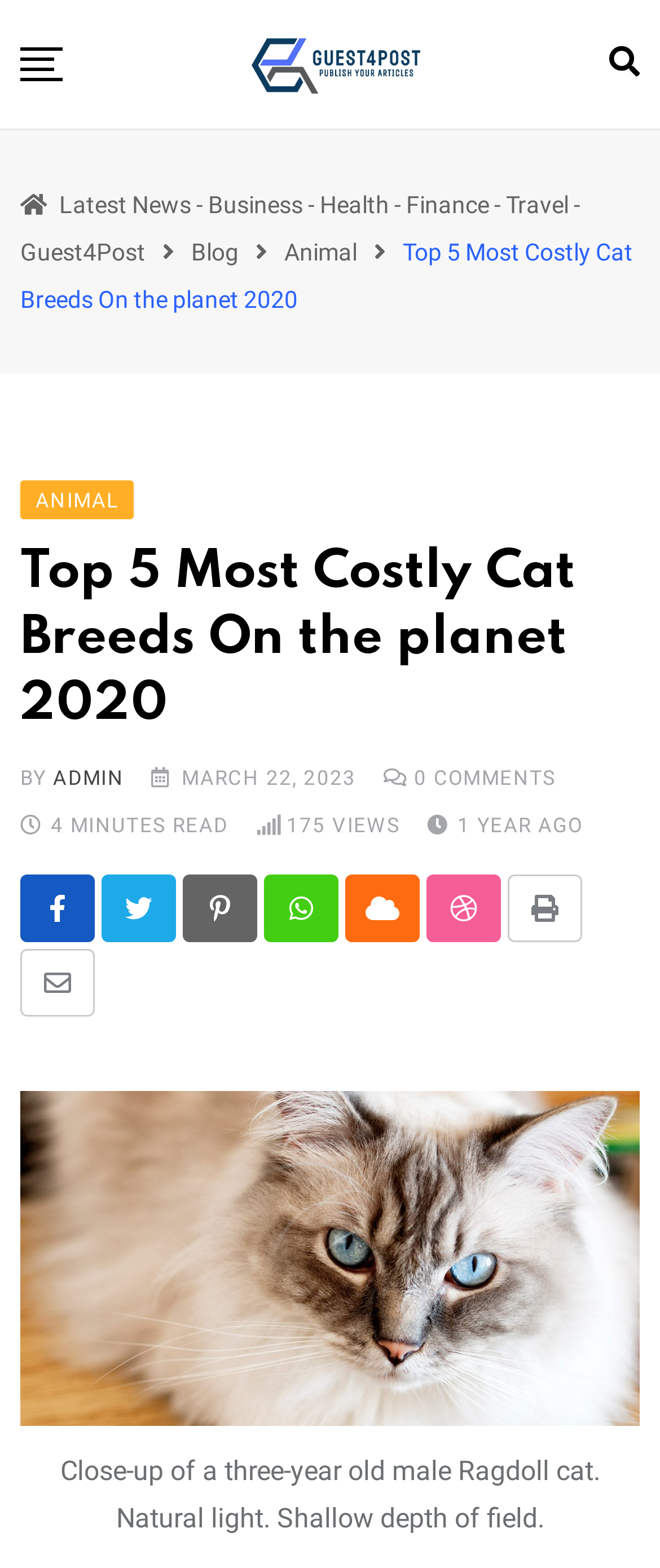Determine the bounding box coordinates of the region I should click to achieve the following instruction: "Share the article on Pinterest". Ensure the bounding box coordinates are four float numbers between 0 and 1, i.e., [left, top, right, bottom].

[0.277, 0.558, 0.39, 0.601]